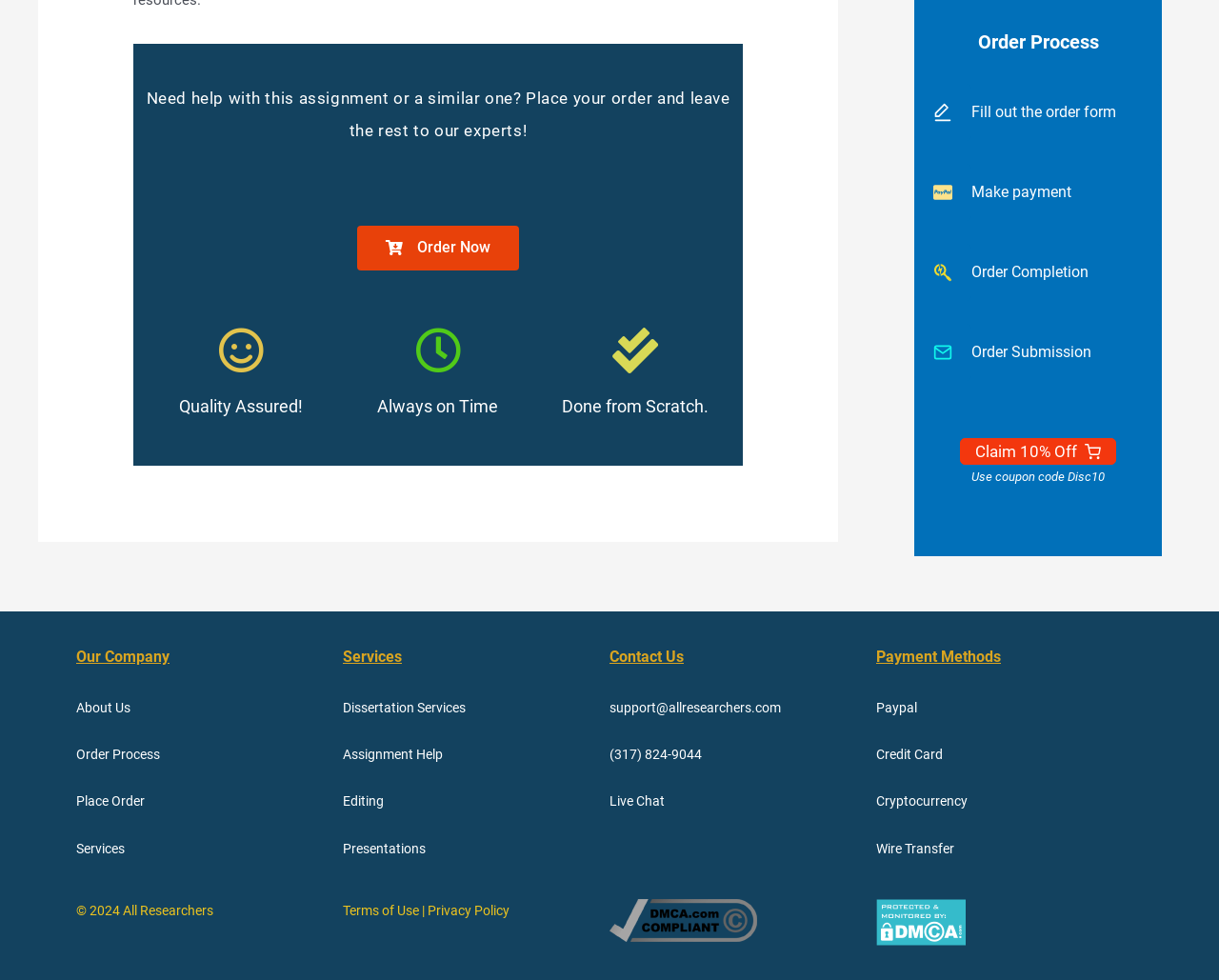Show the bounding box coordinates of the element that should be clicked to complete the task: "Click on 'Claim 10% Off'".

[0.787, 0.447, 0.916, 0.475]